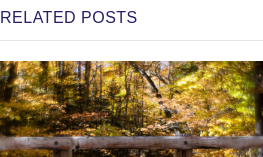What is the purpose of the wooden railing?
Respond to the question with a single word or phrase according to the image.

To frame a pathway